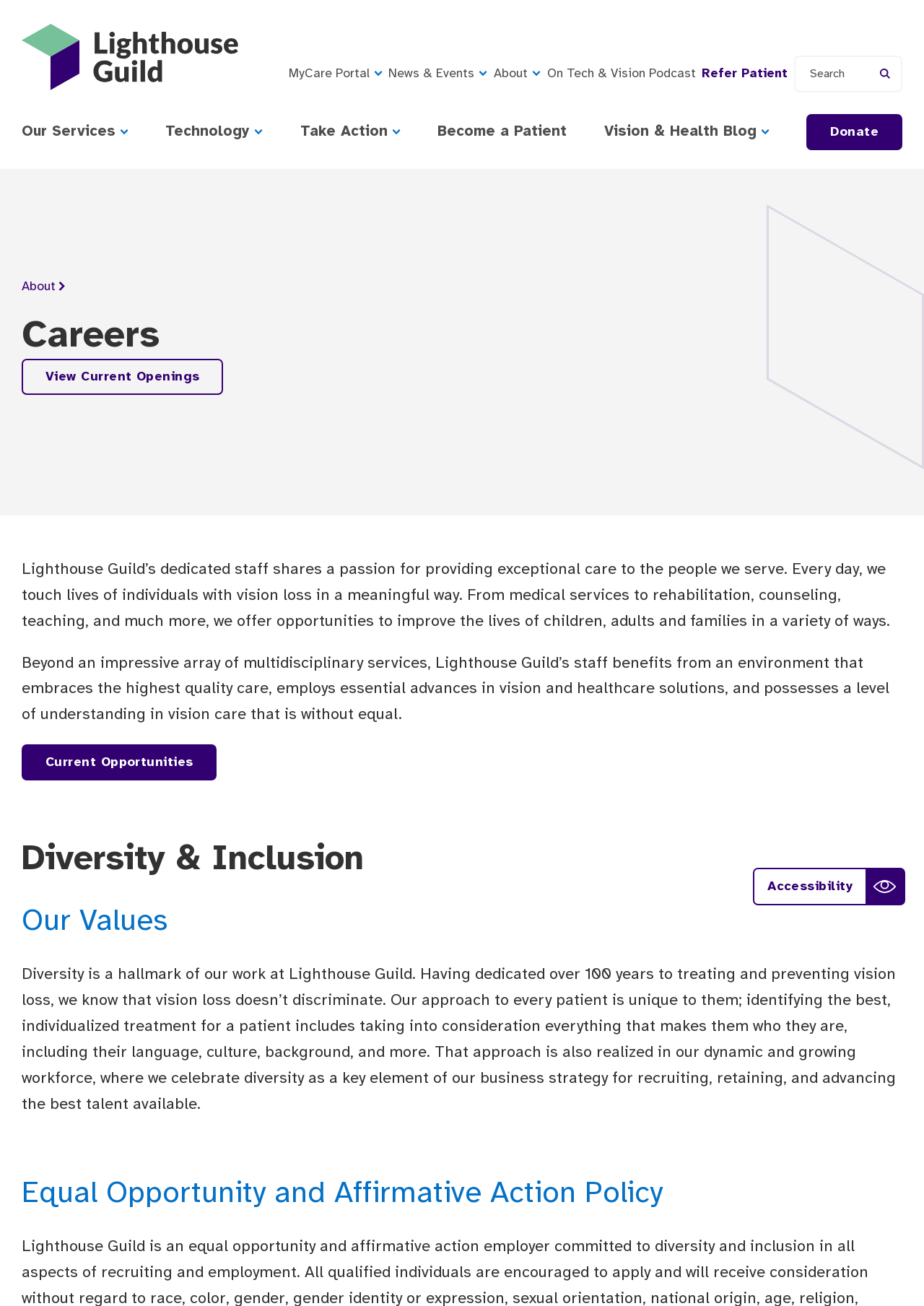Please determine the bounding box coordinates of the clickable area required to carry out the following instruction: "View current job openings". The coordinates must be four float numbers between 0 and 1, represented as [left, top, right, bottom].

[0.023, 0.275, 0.242, 0.303]